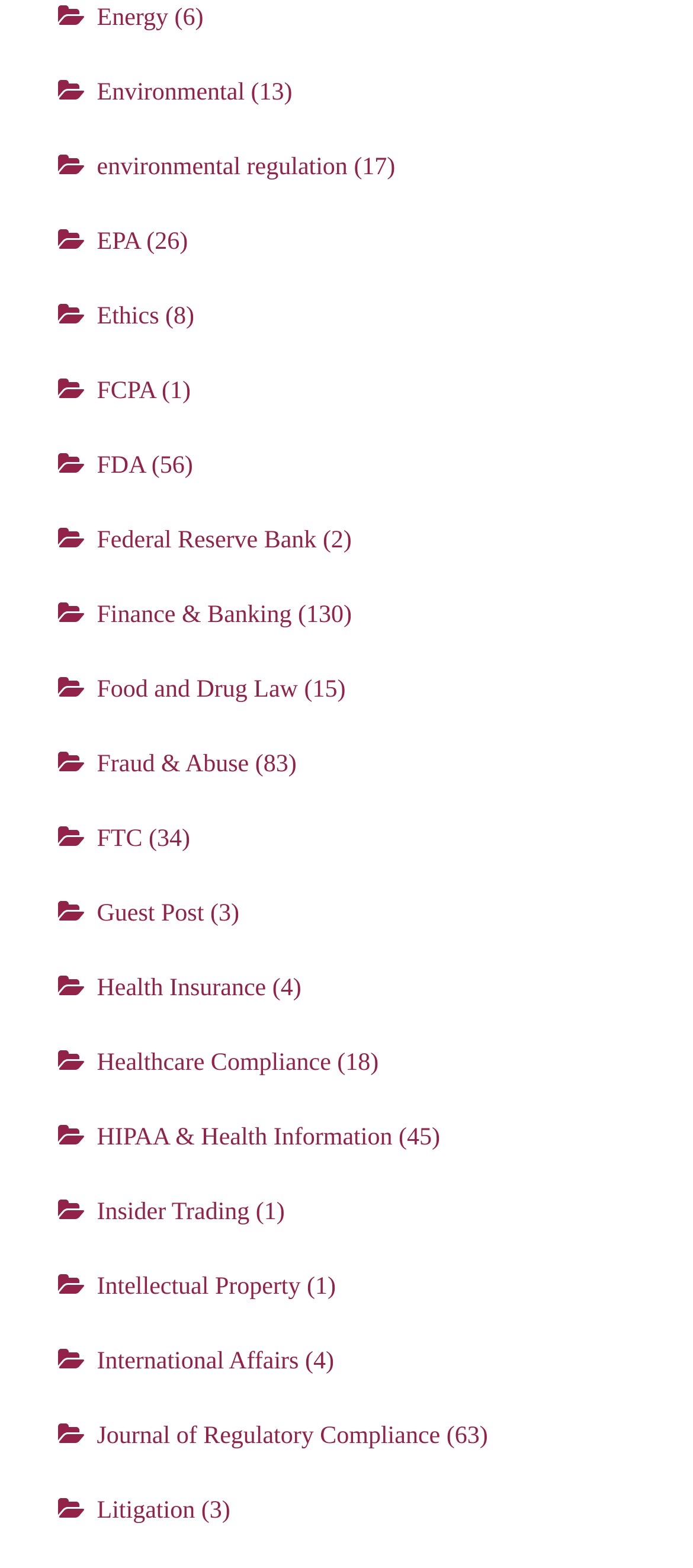Answer the question using only one word or a concise phrase: What is the longest link text on the webpage?

HIPAA & Health Information